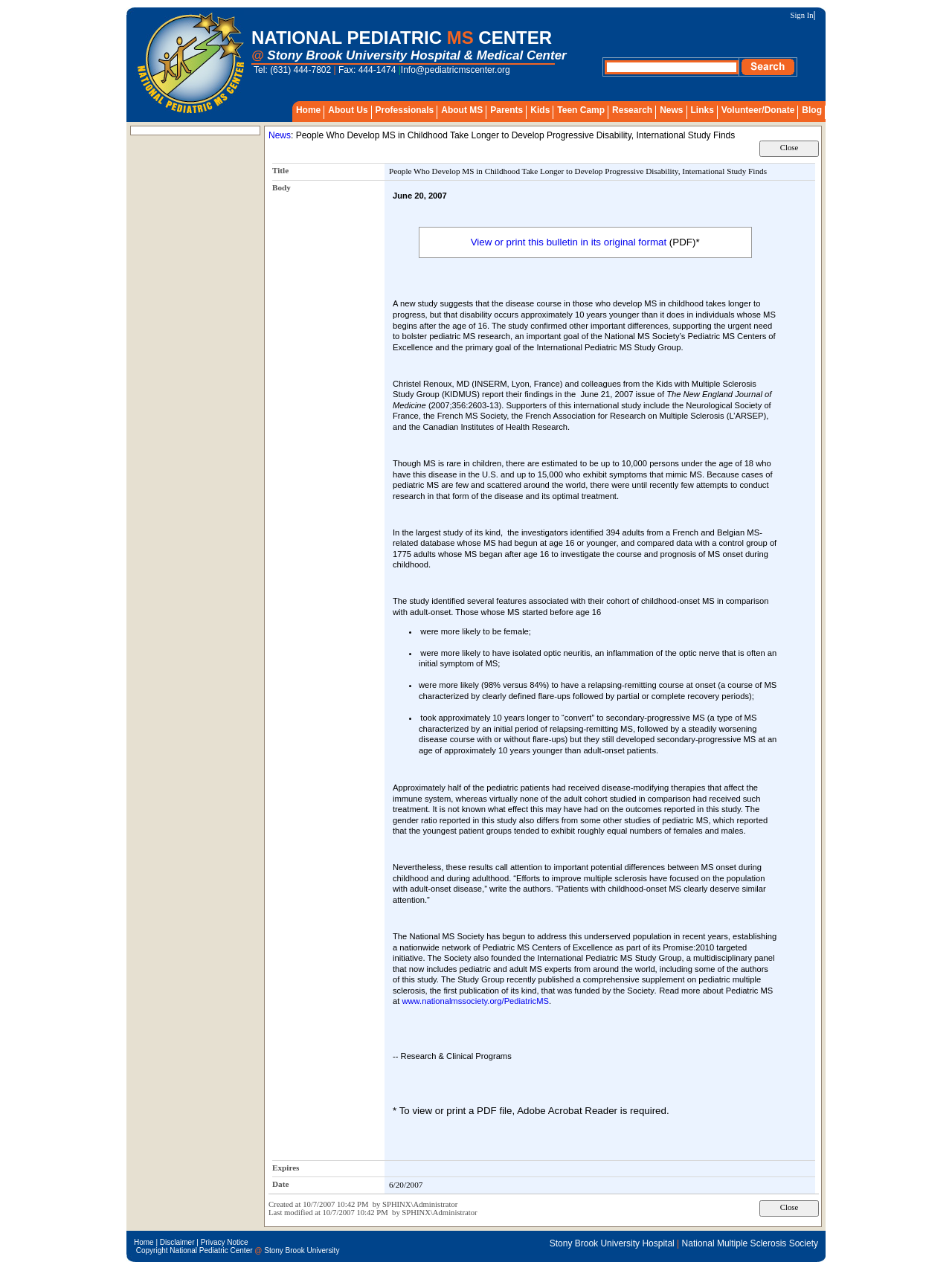Give a full account of the webpage's elements and their arrangement.

The webpage is the National Pediatric MS Center's website, which is a part of Stony Brook University Hospital. At the top left corner, there is a logo with the text "NATIONAL PEDIATRIC MS CENTER" in three lines. Below the logo, there is a horizontal line, and then the contact information, including the phone number and fax number, is displayed. 

To the right of the logo, there is a sign-in link, separated by a vertical line from the logo. 

In the main content area, there is a search bar with a "Go Search" button on the right side. 

Below the search bar, there is a navigation menu with several tabs, including "Home", "About Us", "Professionals", "About MS", "Parents", "Kids", "Teen Camp", "Research", "News", "Links", and "Volunteer/Donate". Each tab is a link that can be clicked to access the corresponding page.

The overall layout of the webpage is organized and easy to navigate, with clear headings and concise text.